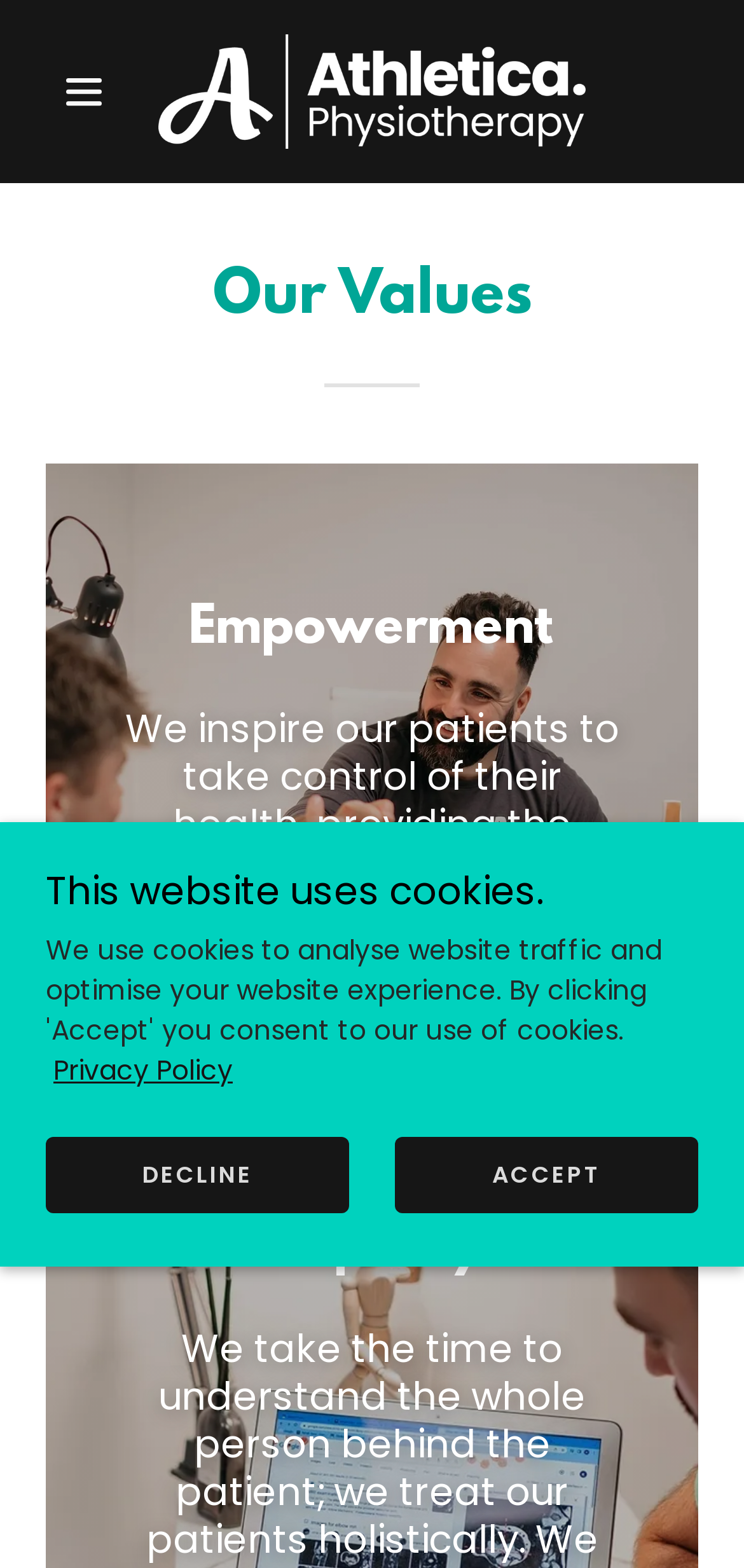Please answer the following question using a single word or phrase: What value does the clinic emphasize?

Empowerment